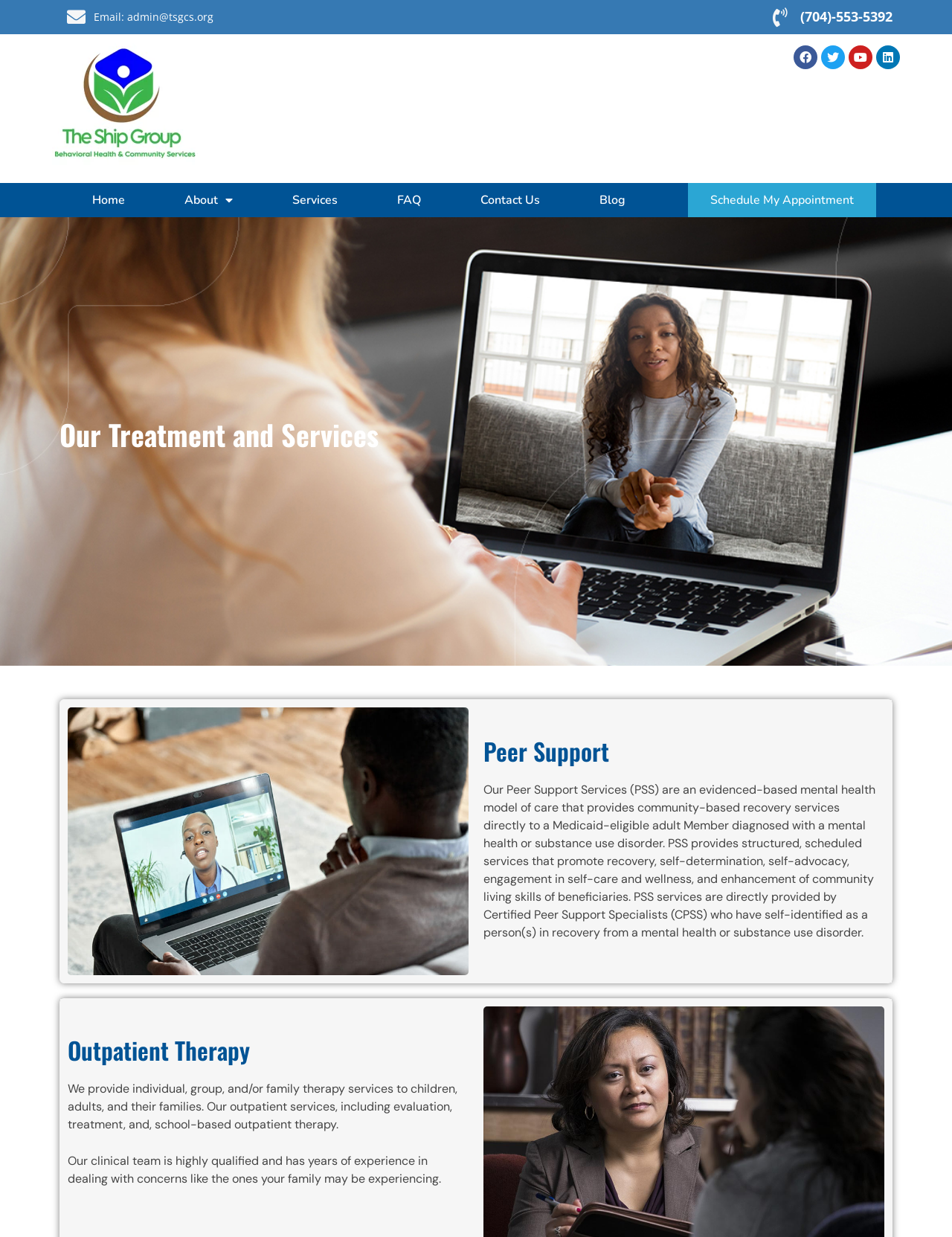Locate the bounding box coordinates of the element to click to perform the following action: 'Click the Facebook link'. The coordinates should be given as four float values between 0 and 1, in the form of [left, top, right, bottom].

[0.834, 0.037, 0.859, 0.056]